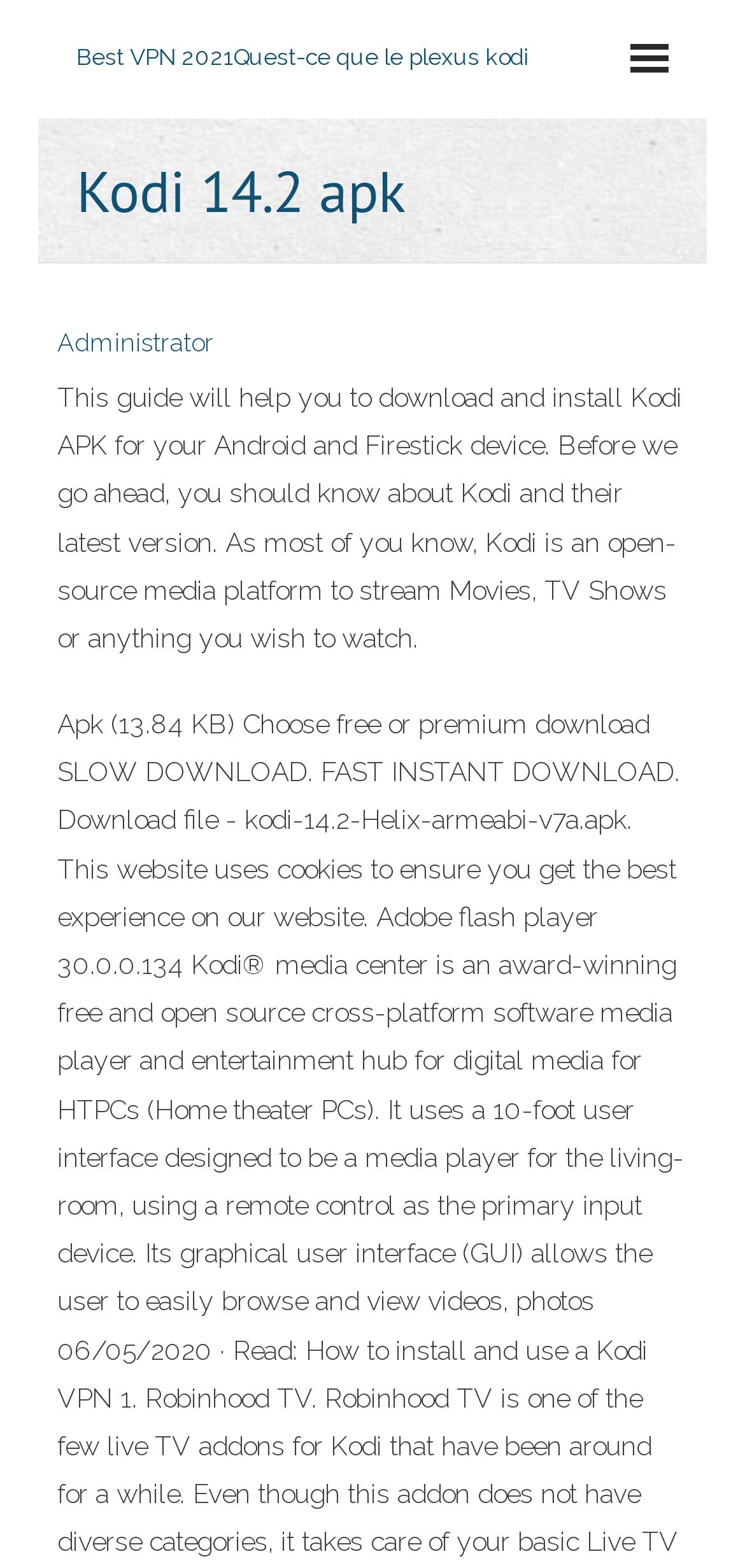What is the topic of the webpage?
Answer the question using a single word or phrase, according to the image.

Kodi 14.2 apk